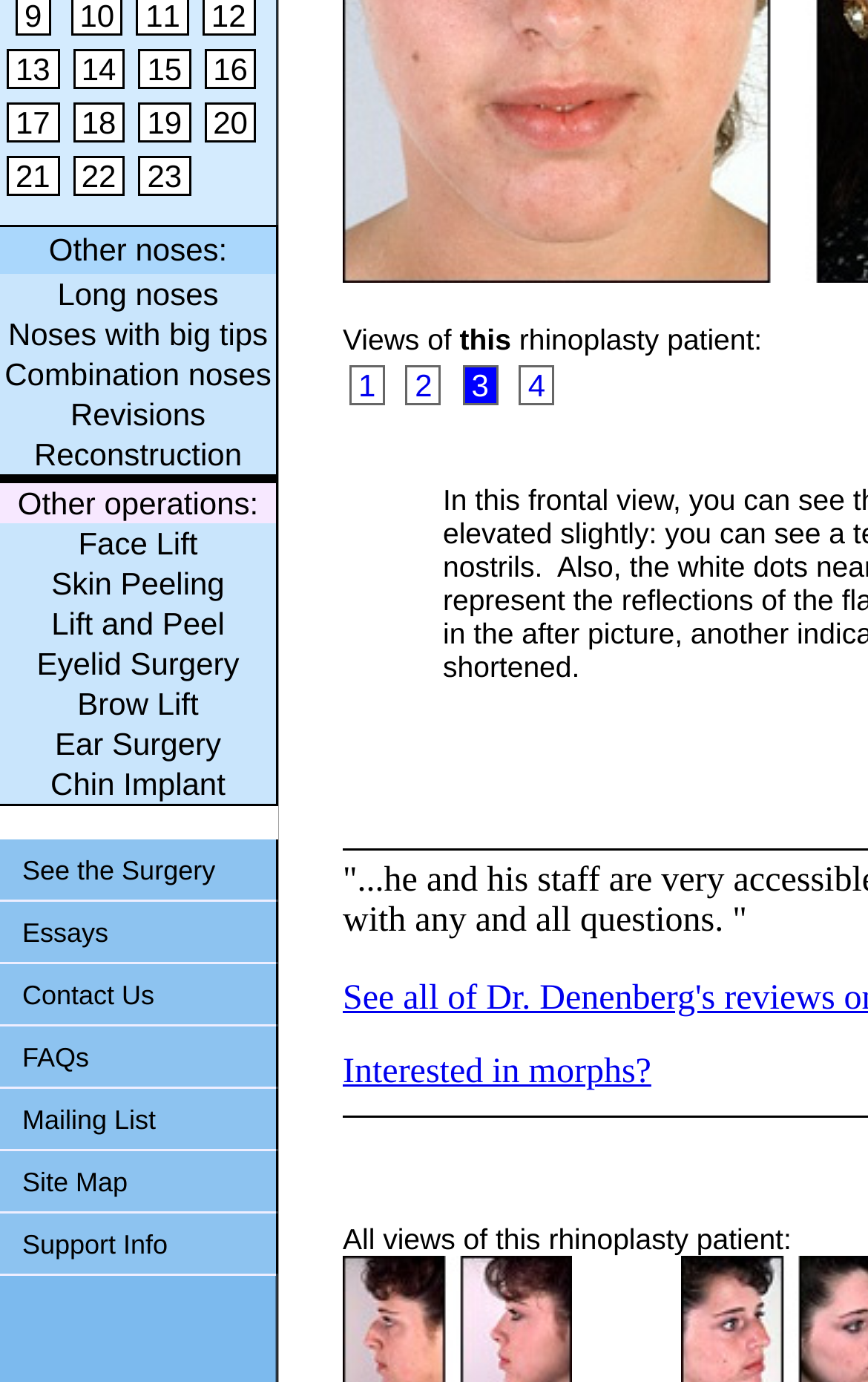Find the bounding box coordinates for the HTML element described as: "Noses with big tips". The coordinates should consist of four float values between 0 and 1, i.e., [left, top, right, bottom].

[0.0, 0.229, 0.318, 0.255]